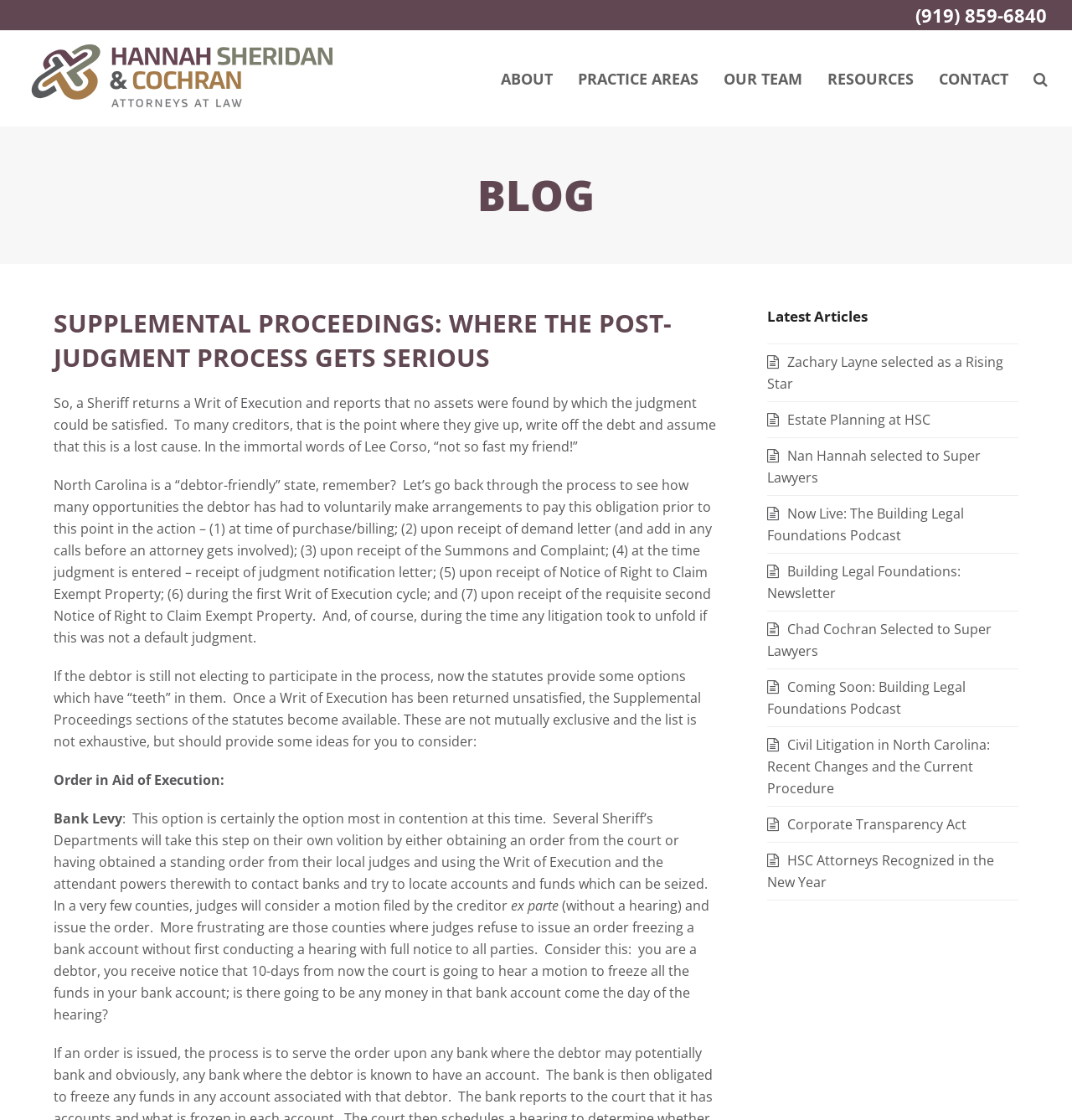Using the information in the image, give a comprehensive answer to the question: 
What is the phone number on the webpage?

I found the phone number by looking at the link element with the text '(919) 859-6840' which is located at the top of the webpage.